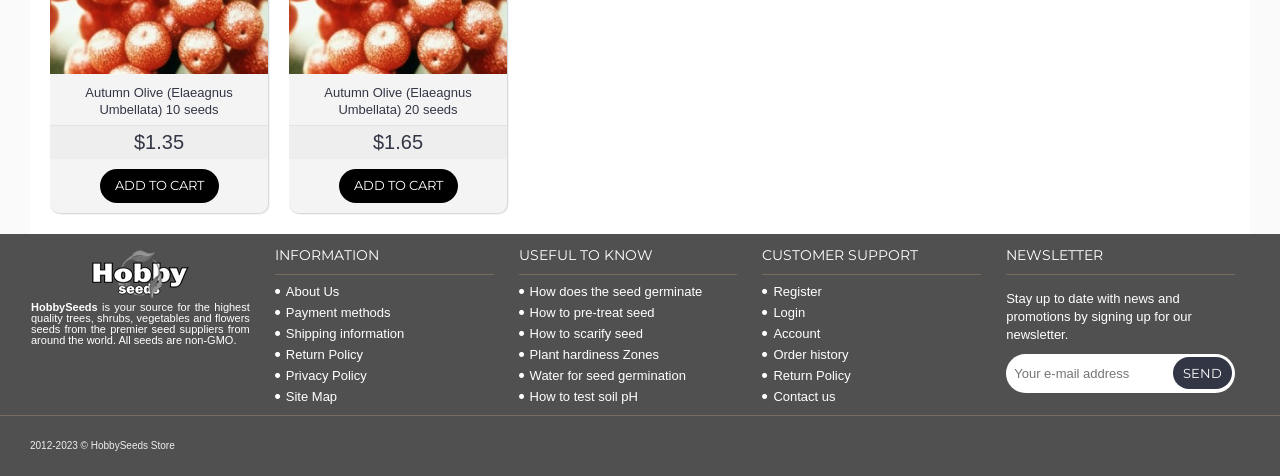Specify the bounding box coordinates of the area to click in order to execute this command: 'Add Autumn Olive seeds to cart'. The coordinates should consist of four float numbers ranging from 0 to 1, and should be formatted as [left, top, right, bottom].

[0.078, 0.355, 0.171, 0.426]